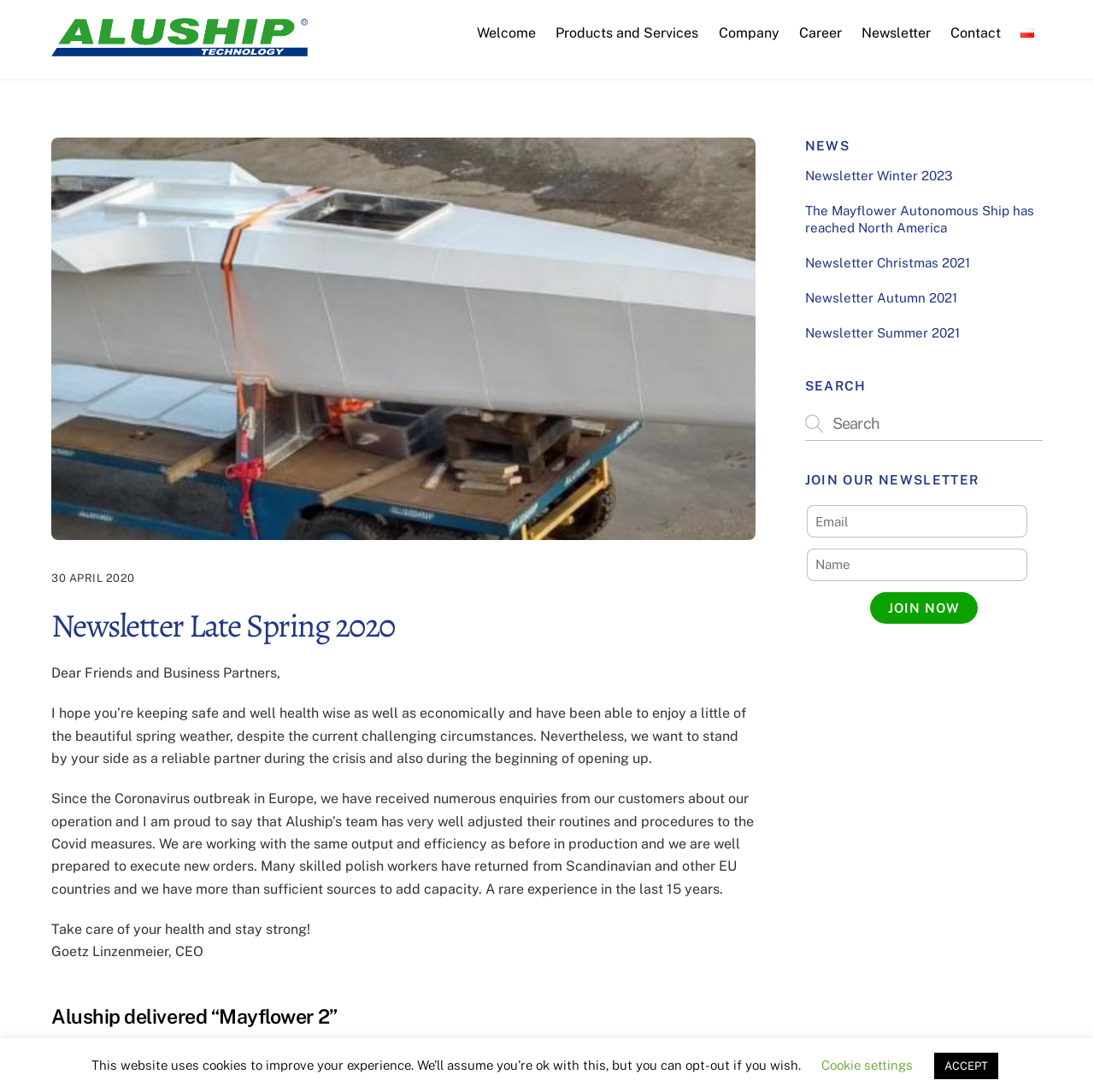Locate the bounding box coordinates of the element's region that should be clicked to carry out the following instruction: "Read the 'Newsletter Late Spring 2020' article". The coordinates need to be four float numbers between 0 and 1, i.e., [left, top, right, bottom].

[0.047, 0.552, 0.69, 0.594]